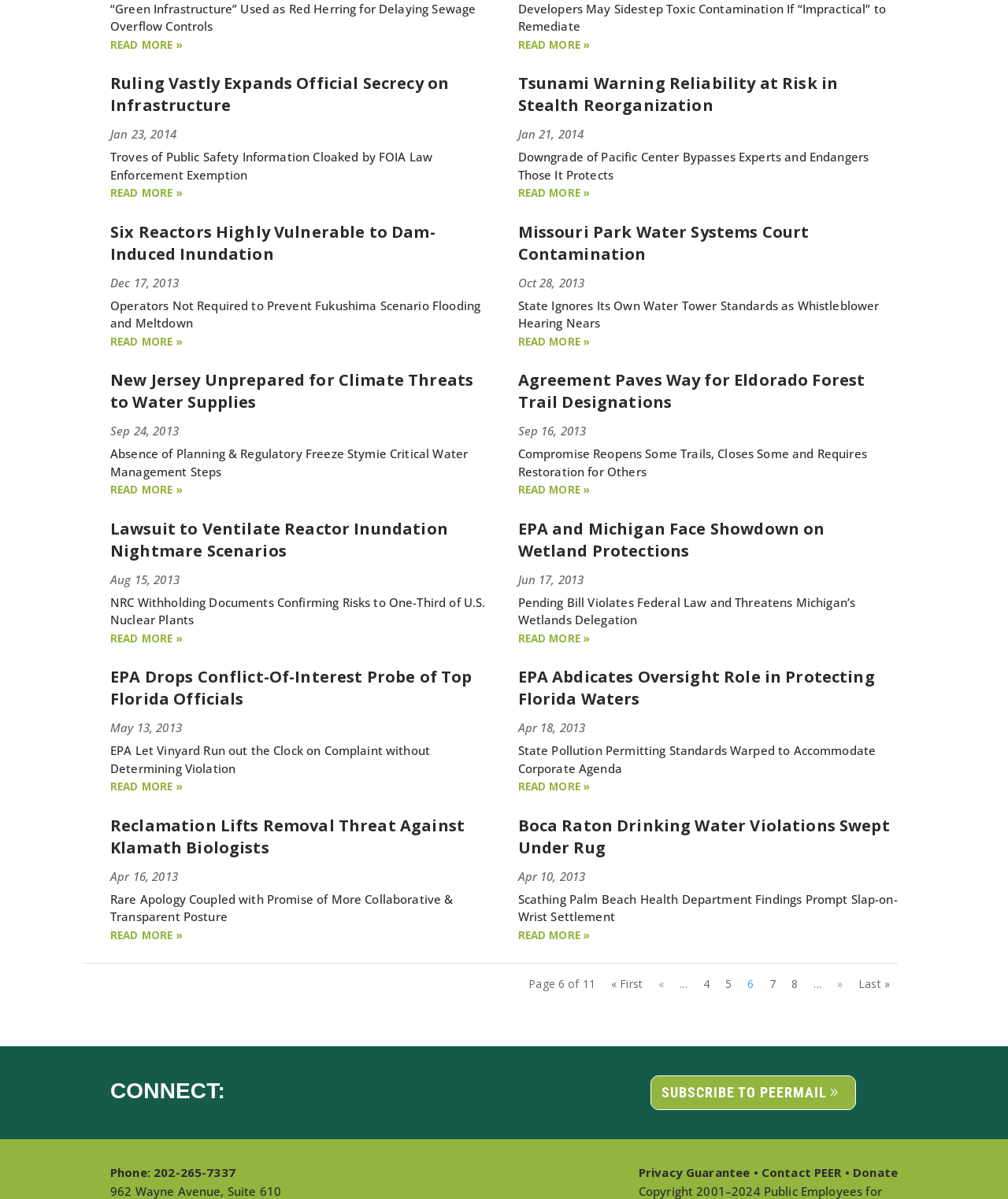Find the bounding box coordinates of the area that needs to be clicked in order to achieve the following instruction: "Read Anavar article". The coordinates should be specified as four float numbers between 0 and 1, i.e., [left, top, right, bottom].

None